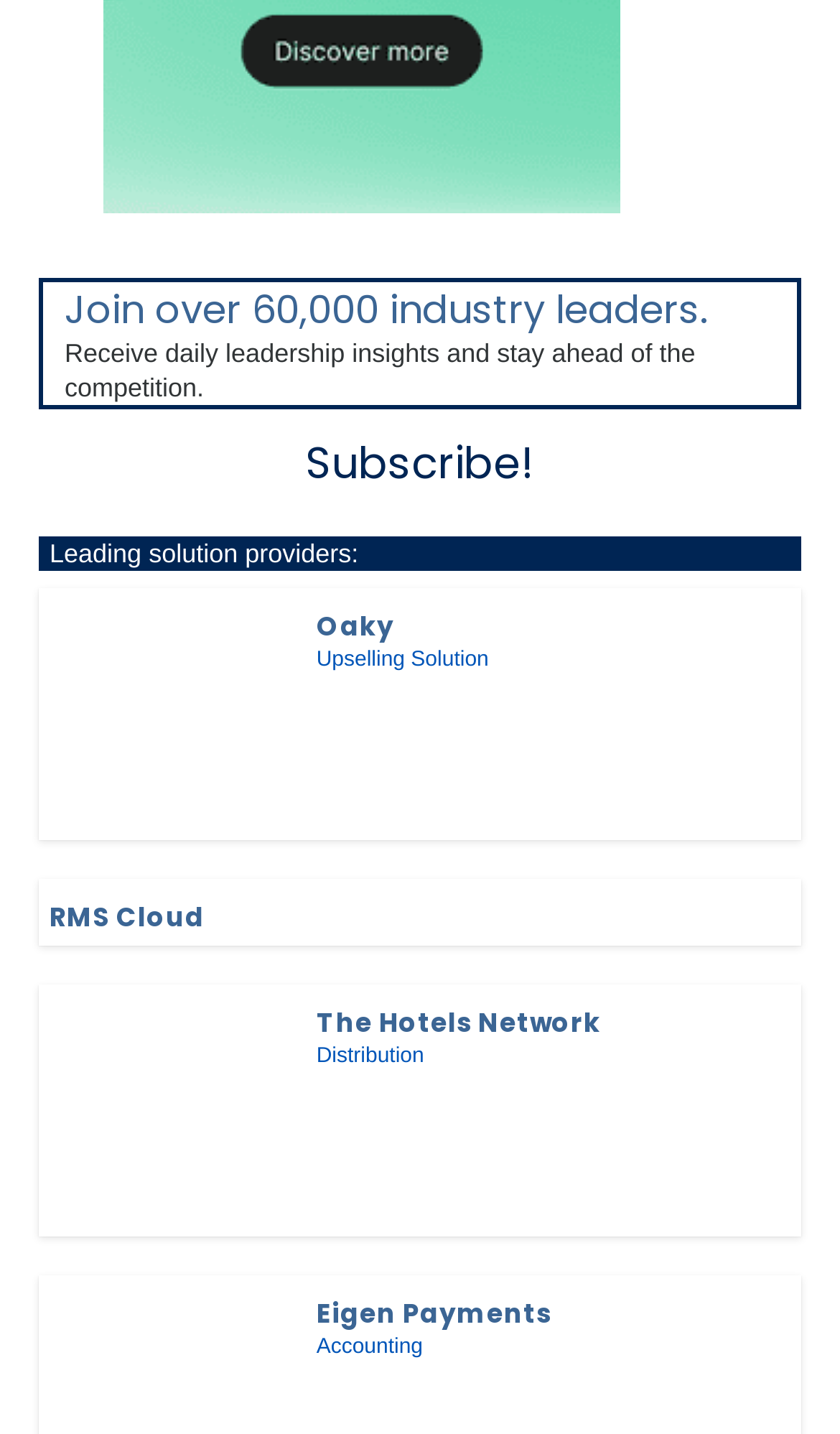How often are the leadership insights provided?
Use the information from the screenshot to give a comprehensive response to the question.

The text 'Receive daily leadership insights' indicates that the subscription service provides new insights on a daily basis, allowing subscribers to stay up-to-date with the latest developments in their industry.